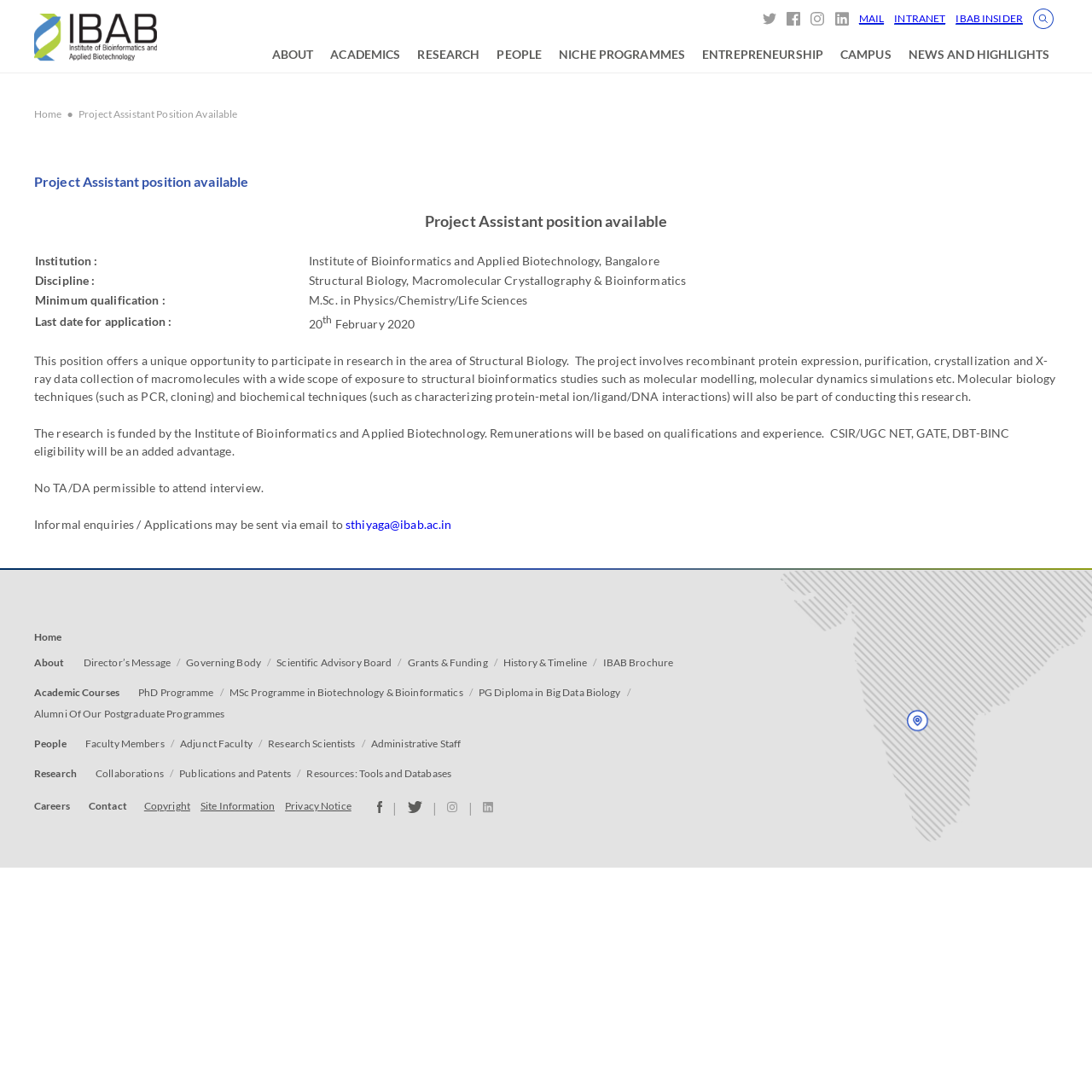Detail the various sections and features present on the webpage.

The webpage is about a Project Assistant position available at the Institute of Bioinformatics and Applied Biotechnology. At the top left corner, there is an IBAB logo, and on the top right corner, there are social media links to Twitter, Facebook, Instagram, LinkedIn, and MAIL. Below these links, there is a navigation menu with links to ABOUT, ACADEMICS, RESEARCH, PEOPLE, NICHE PROGRAMMES, ENTREPRENEURSHIP, CAMPUS, and NEWS AND HIGHLIGHTS.

The main content of the webpage is an article about the Project Assistant position. The article has two headings with the same title "Project Assistant position available". Below the headings, there is a table with details about the position, including the institution, discipline, minimum qualification, and last date for application.

The article then describes the research project, which involves recombinant protein expression, purification, crystallization, and X-ray data collection of macromolecules, as well as molecular biology and biochemical techniques. The research is funded by the Institute of Bioinformatics and Applied Biotechnology, and remunerations will be based on qualifications and experience.

The article also mentions that CSIR/UGC NET, GATE, DBT-BINC eligibility will be an added advantage, and that no TA/DA is permissible to attend the interview. Informal enquiries or applications may be sent via email to a specific email address.

At the bottom of the webpage, there is a footer section with links to various pages, including Home, About, Academic Courses, People, Research, Careers, Contact, Copyright, Site Information, and Privacy Notice.